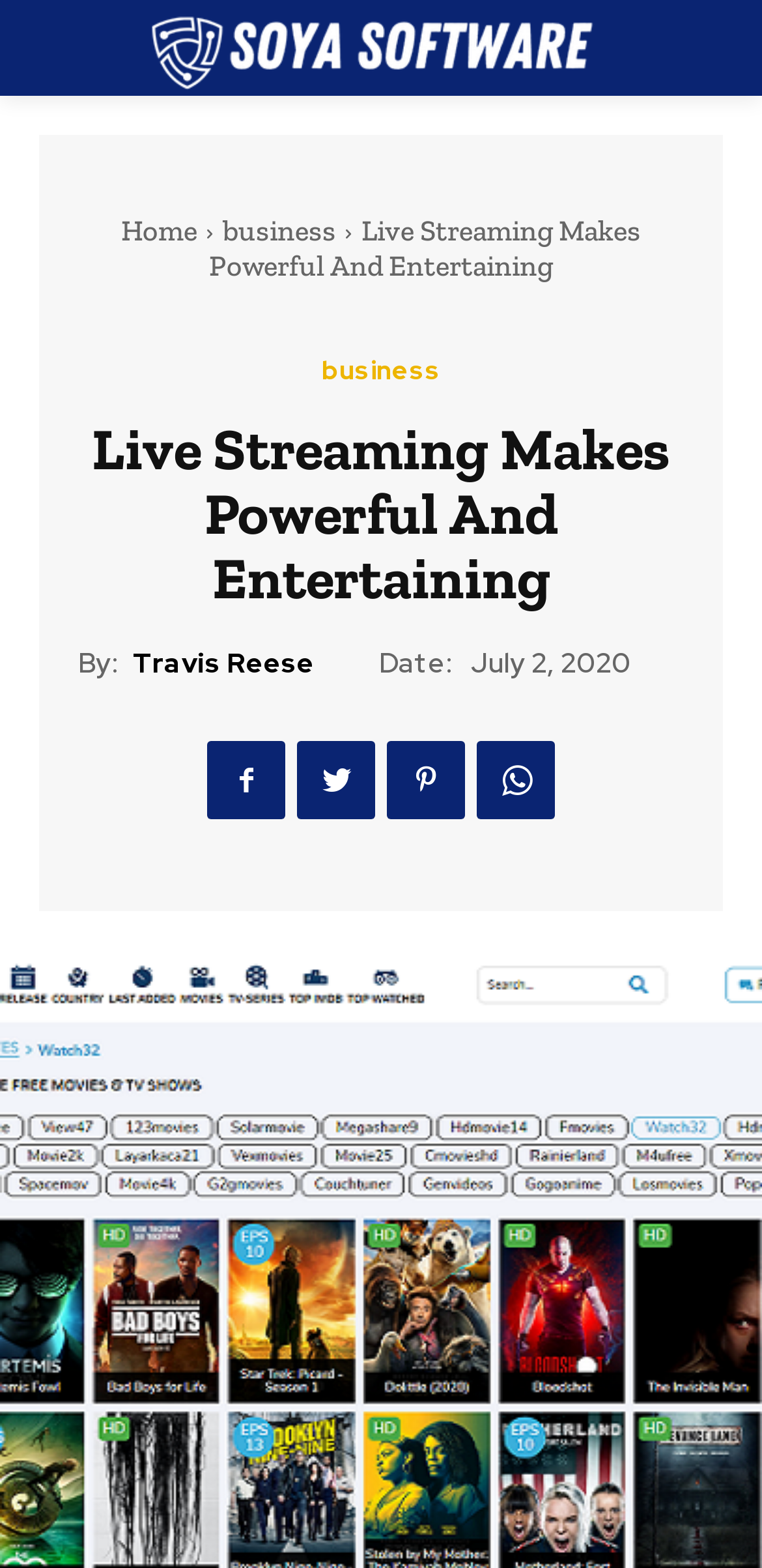Bounding box coordinates are specified in the format (top-left x, top-left y, bottom-right x, bottom-right y). All values are floating point numbers bounded between 0 and 1. Please provide the bounding box coordinate of the region this sentence describes: Travis Reese

[0.174, 0.413, 0.413, 0.434]